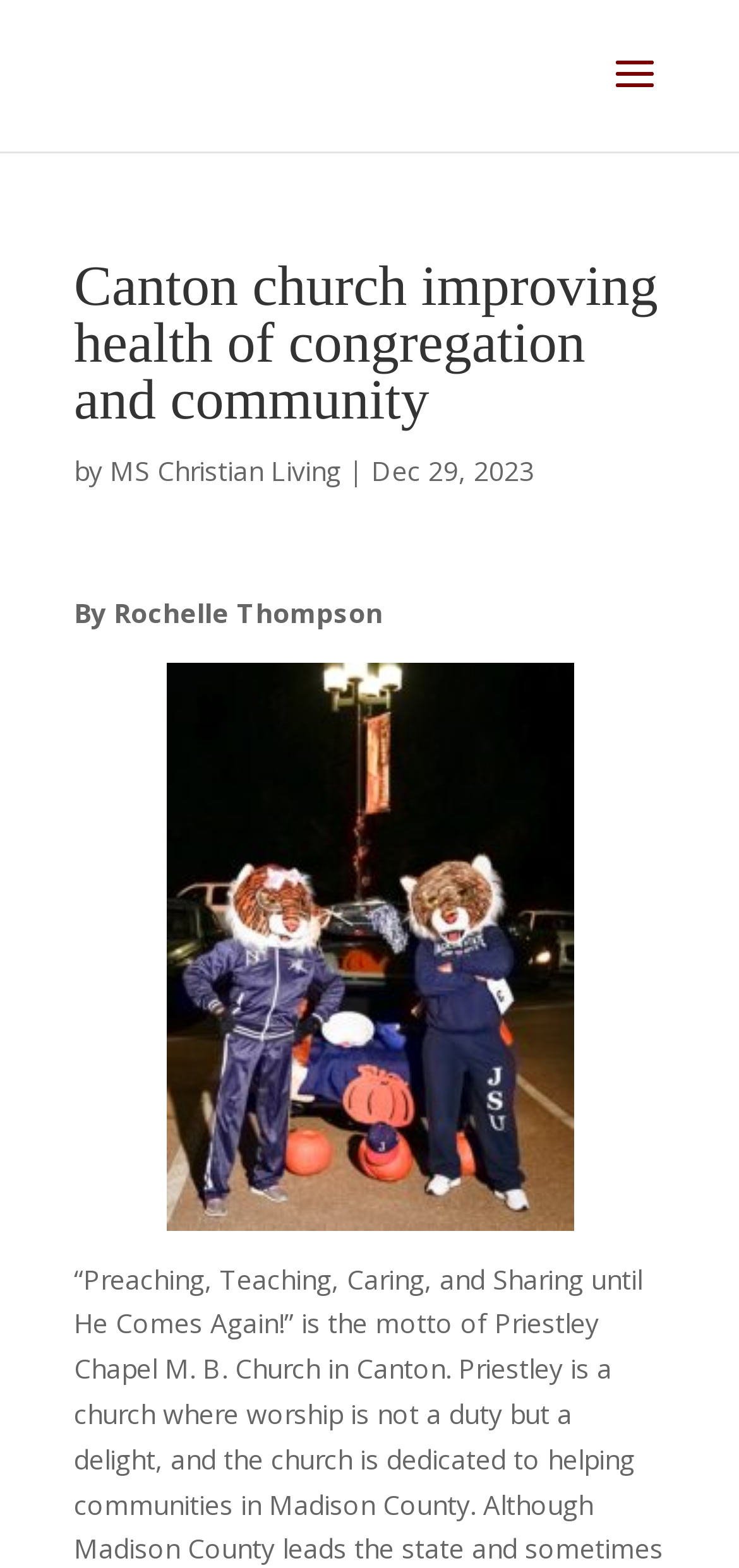Identify the main heading from the webpage and provide its text content.

Canton church improving health of congregation and community